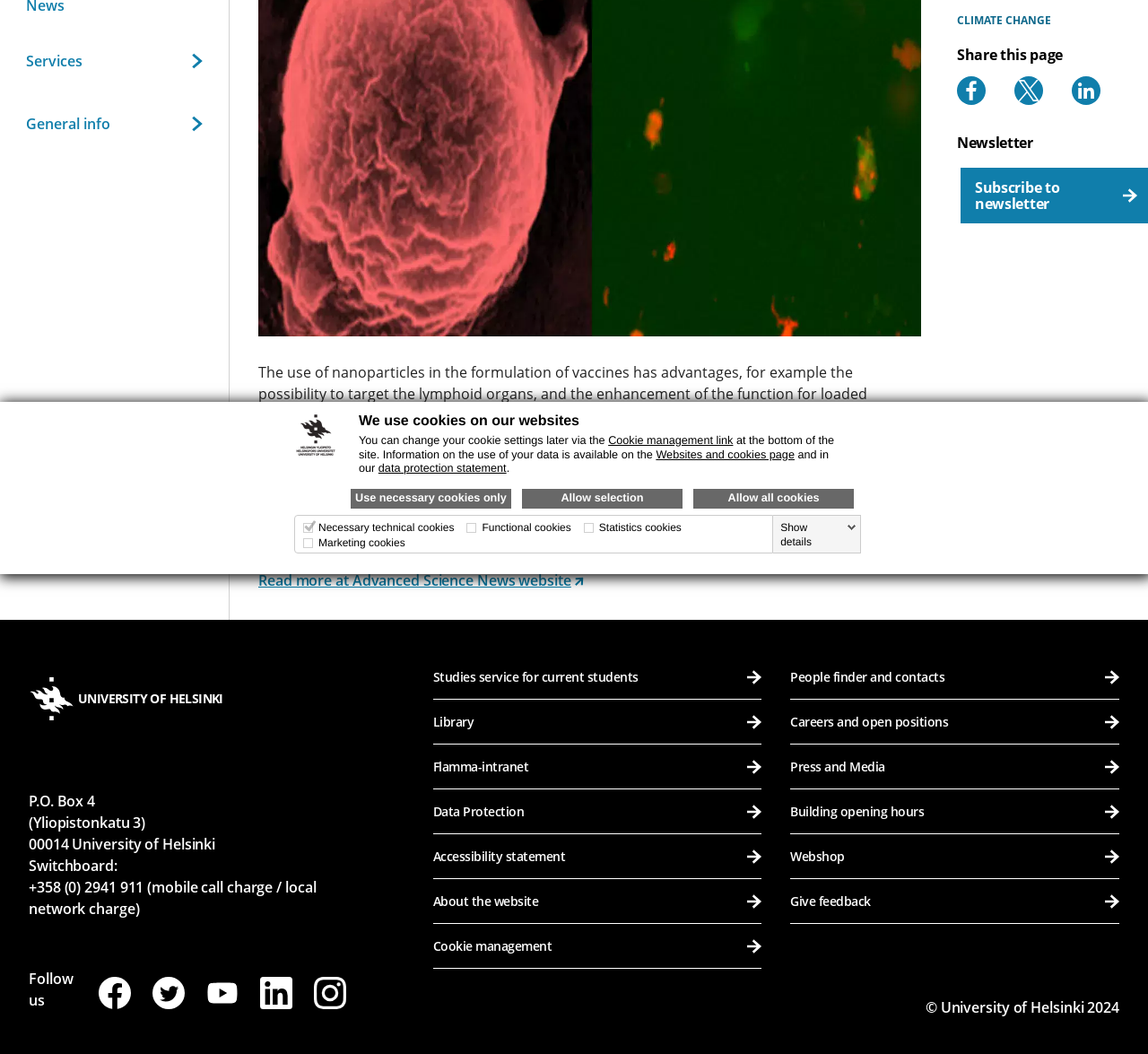Given the description "Studies service for current students", determine the bounding box of the corresponding UI element.

[0.377, 0.622, 0.664, 0.664]